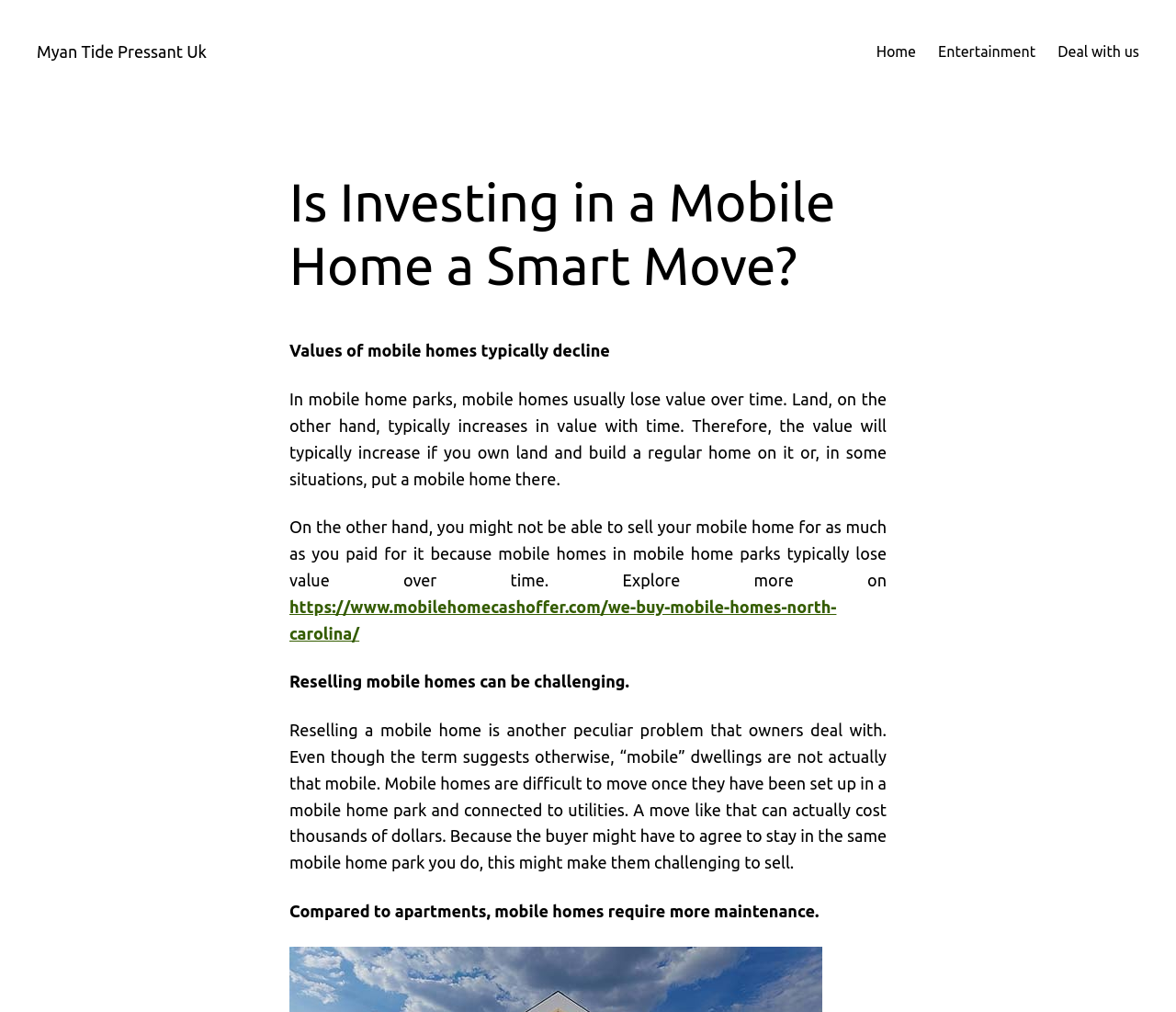Please provide a detailed answer to the question below by examining the image:
What happens to the value of mobile homes over time?

According to the webpage, the value of mobile homes typically declines over time, whereas the value of land usually increases with time.